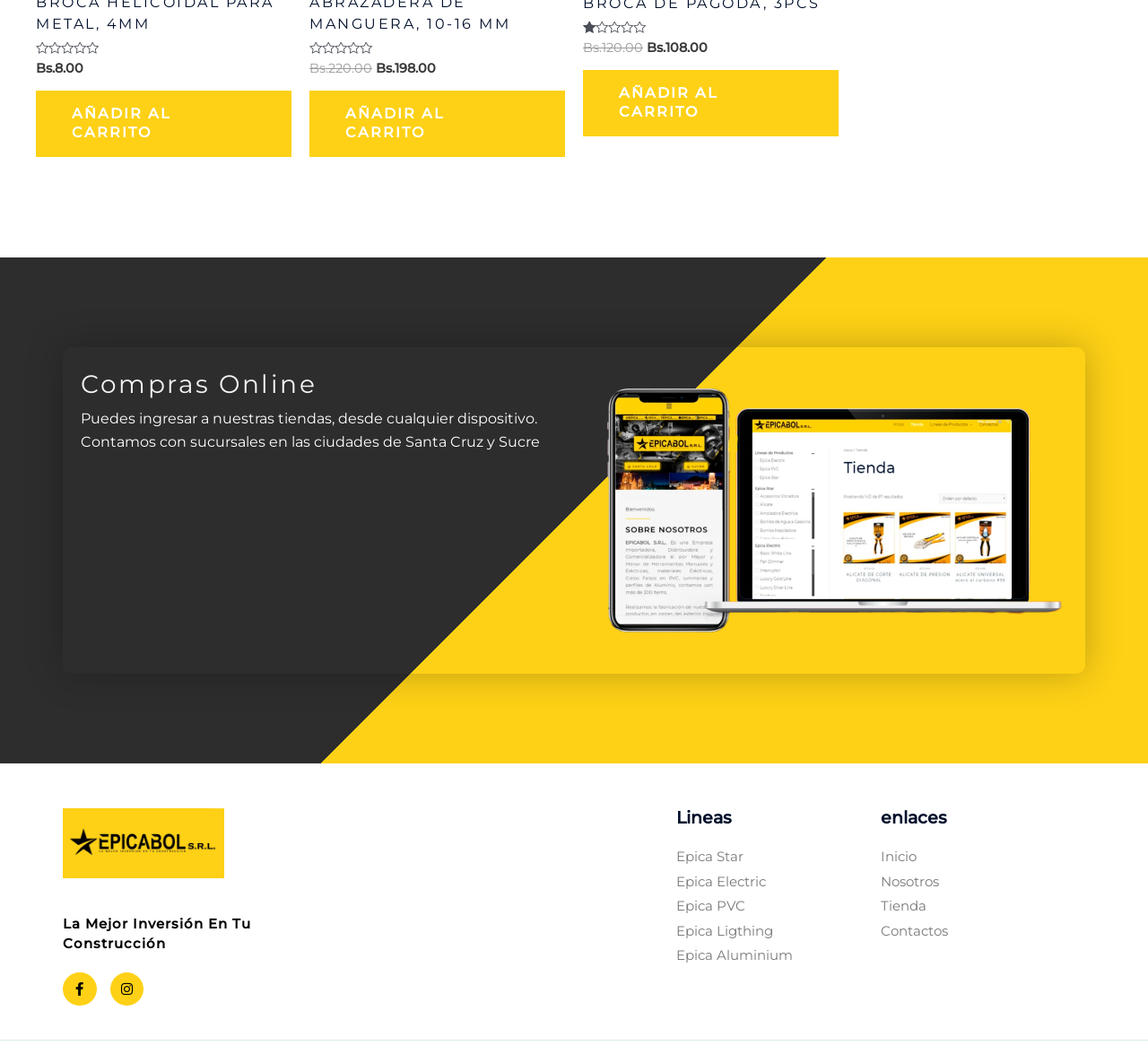Locate the bounding box coordinates of the element that needs to be clicked to carry out the instruction: "Add 'ABRAZADERA DE MANGUERA, 10-16 MM' to cart". The coordinates should be given as four float numbers ranging from 0 to 1, i.e., [left, top, right, bottom].

[0.27, 0.087, 0.492, 0.15]